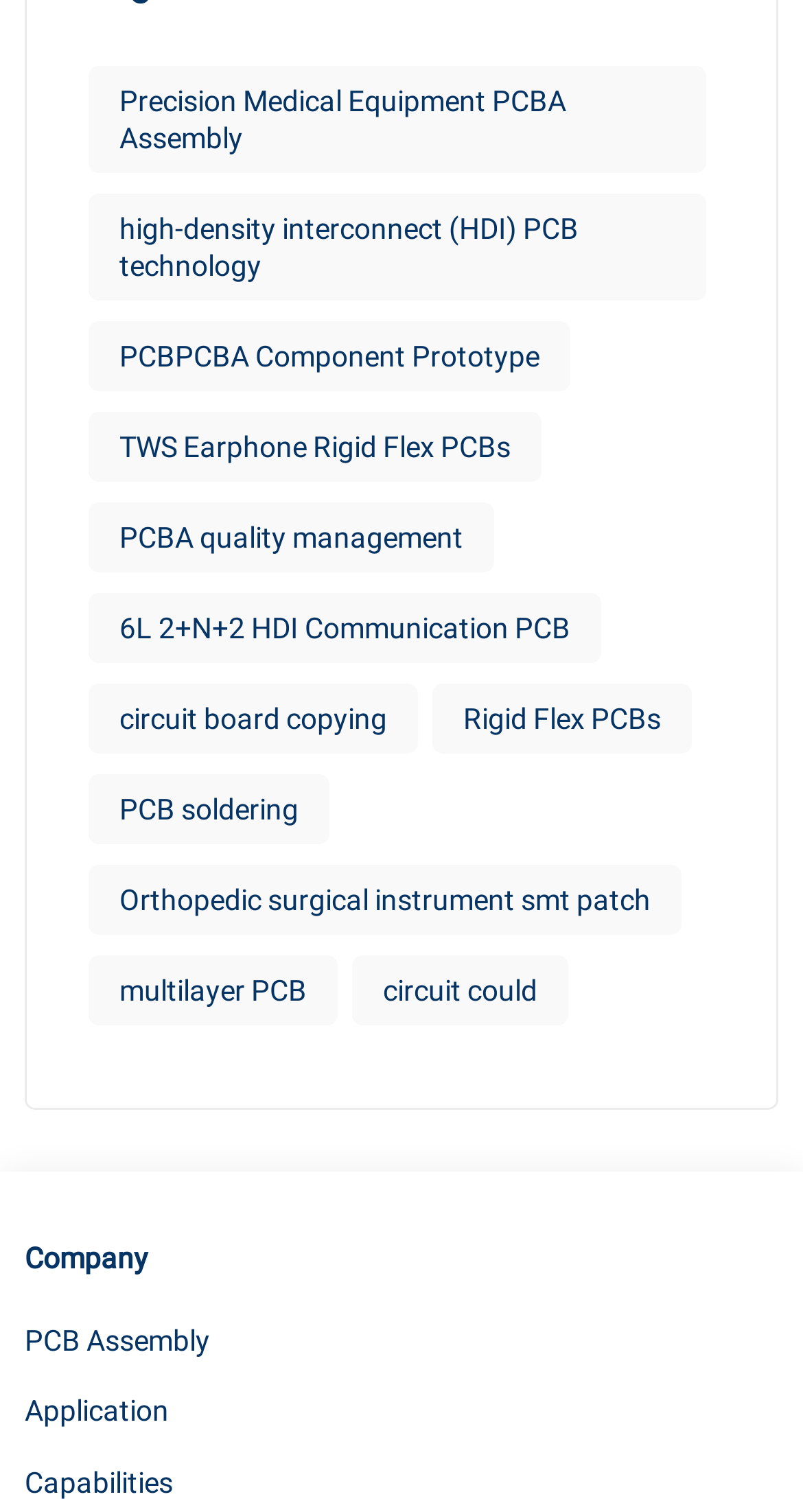Give a short answer to this question using one word or a phrase:
What is the main category of products offered?

PCB and PCBA